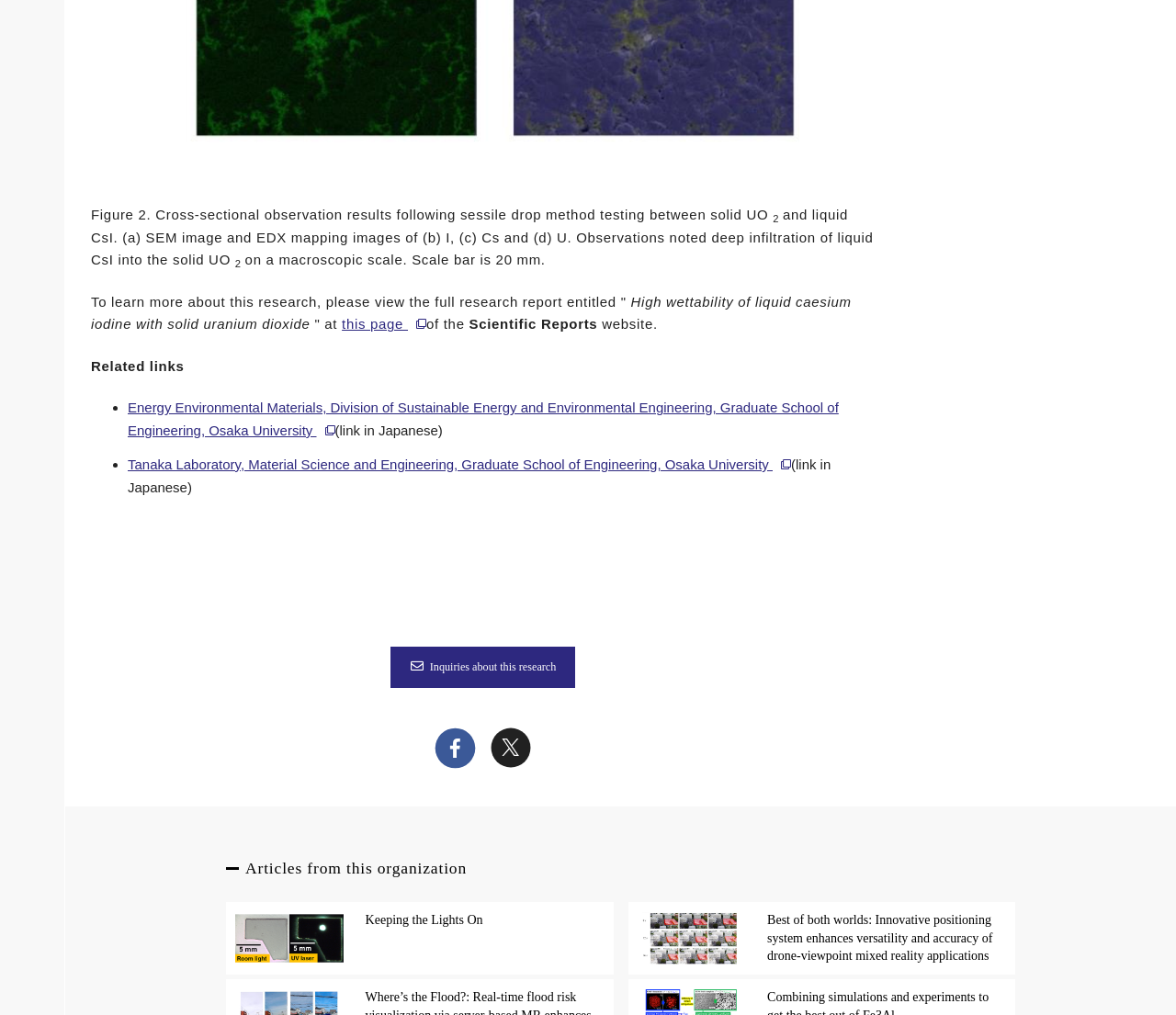Please predict the bounding box coordinates of the element's region where a click is necessary to complete the following instruction: "Visit the Tanaka Laboratory website". The coordinates should be represented by four float numbers between 0 and 1, i.e., [left, top, right, bottom].

[0.109, 0.45, 0.673, 0.465]